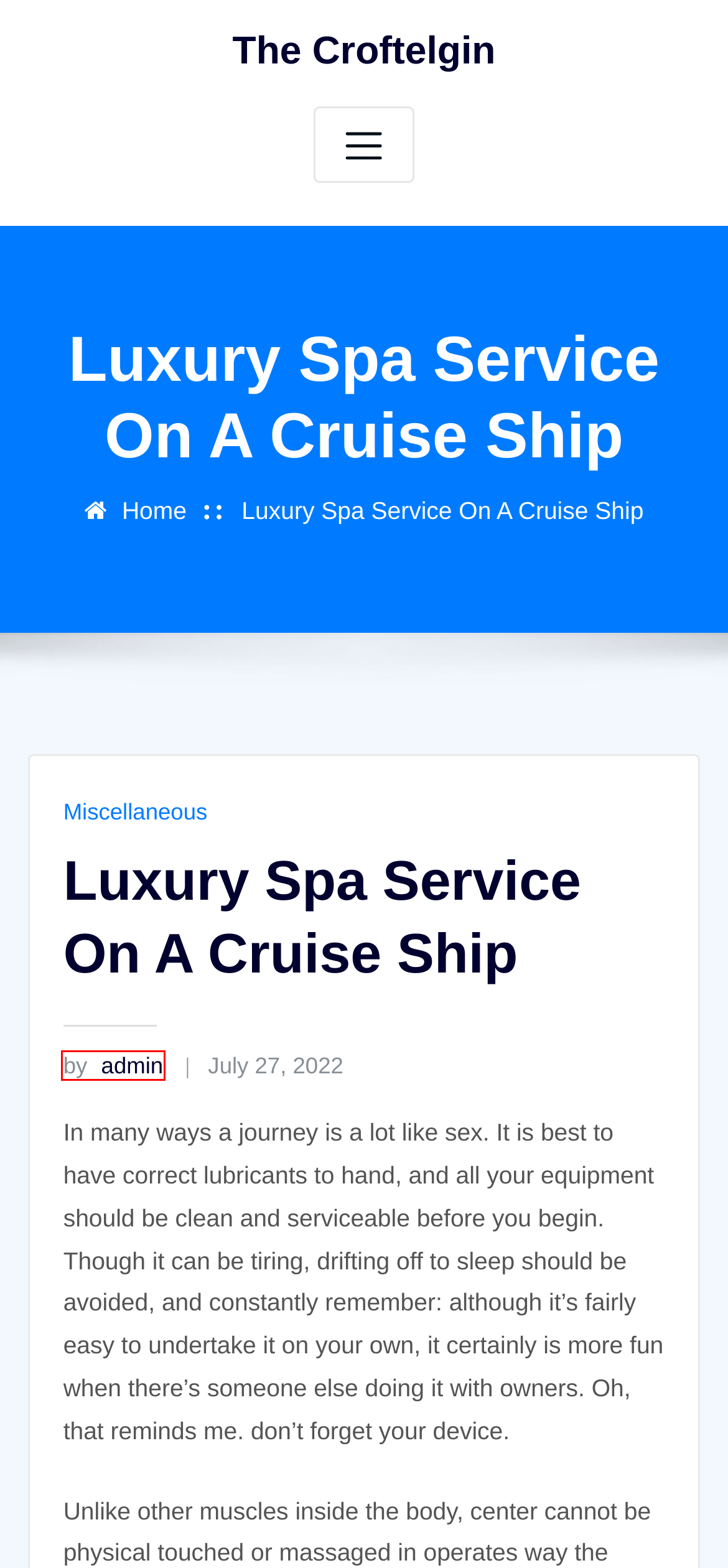You have a screenshot of a webpage where a red bounding box highlights a specific UI element. Identify the description that best matches the resulting webpage after the highlighted element is clicked. The choices are:
A. admin – The Croftelgin
B. Winning Tips and Tricks at Live Casino Kubet – The Croftelgin
C. June 2022 – The Croftelgin
D. September 2023 – The Croftelgin
E. The Croftelgin
F. Miscellaneous – The Croftelgin
G. July 2022 – The Croftelgin
H. November 2022 – The Croftelgin

A